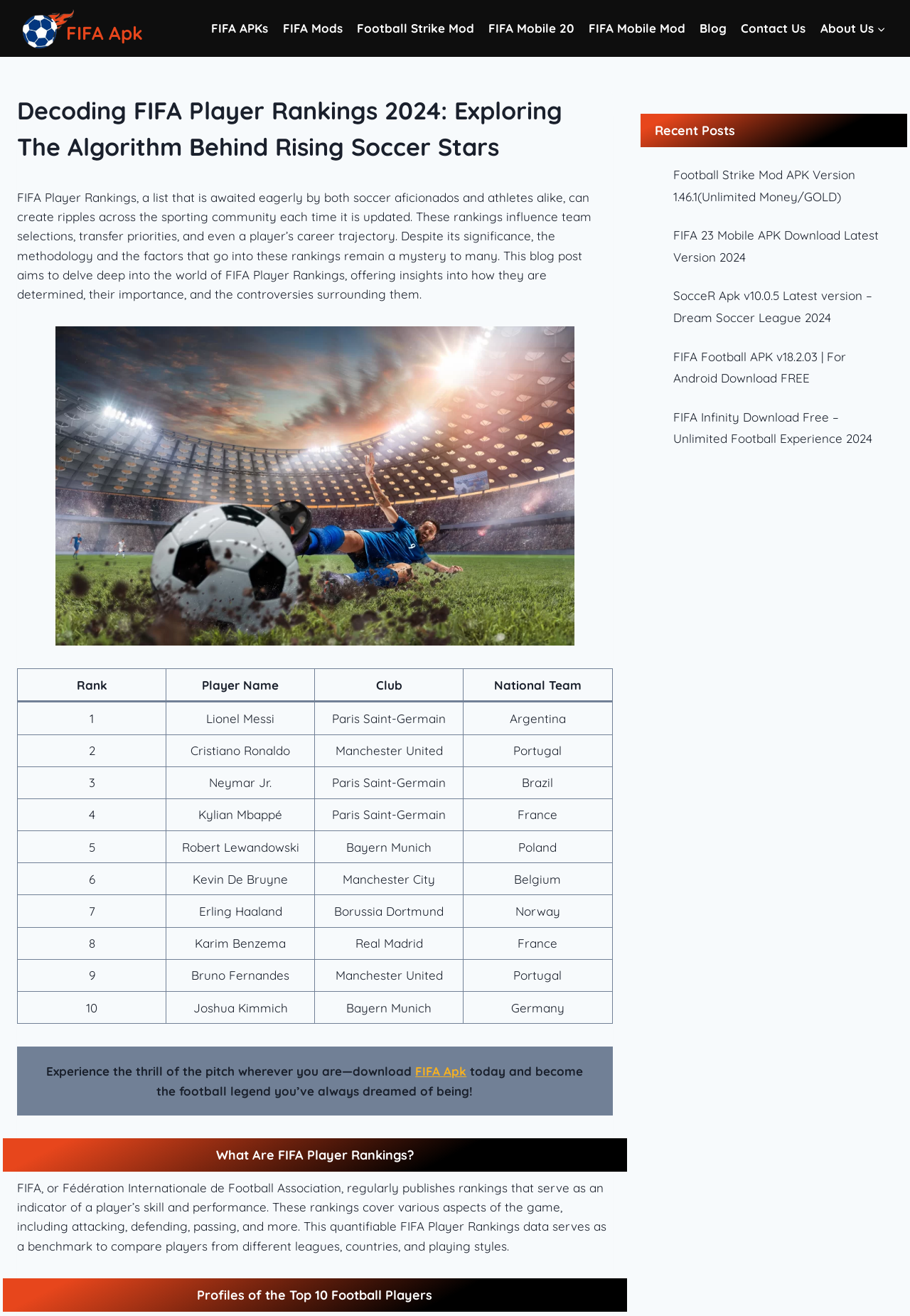Which player is ranked 3rd in the FIFA Player Rankings?
From the details in the image, provide a complete and detailed answer to the question.

According to the table on the webpage, the player ranked 3rd is Neymar Jr., who plays for Paris Saint-Germain and represents Brazil.